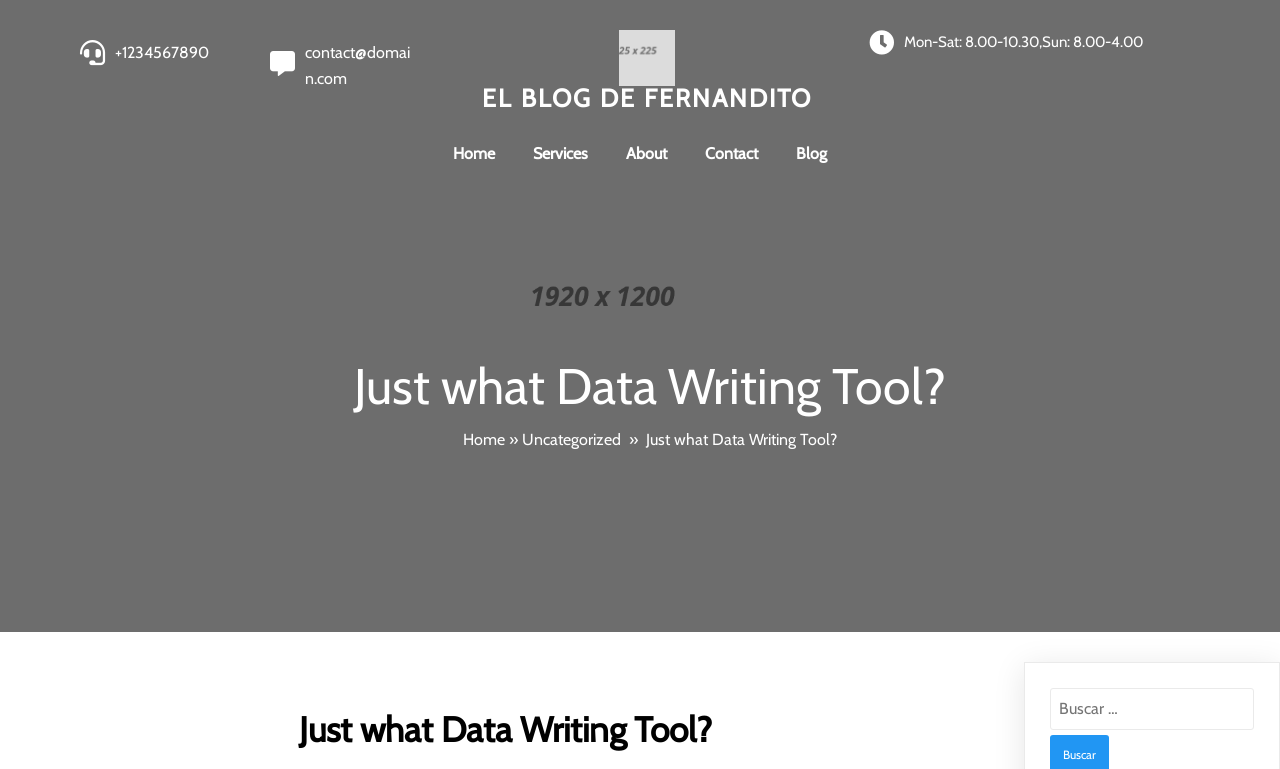Describe all significant elements and features of the webpage.

The webpage appears to be a blog, specifically "El blog de Fernandito", with a focus on data writing tools. At the top left, there is a phone number "+1234567890" and an email address "contact@domain.com" for contact information. Next to these, there is a link to the blog's title "EL BLOG DE FERNANDITO" accompanied by a small image.

Below this section, there is a horizontal navigation menu with five links: "Home", "Services", "About", "Contact", and "Blog". These links are evenly spaced and aligned horizontally.

The main content of the page is a blog post titled "Just what Data Writing Tool?", which takes up a significant portion of the page. The title is repeated twice, with the second instance having a search box below it, labeled "Buscar:".

At the top right, there is a secondary navigation menu with two links: "Home" and "Uncategorized", separated by a special character "»". This menu is positioned above the main blog post content.

Finally, at the bottom of the page, there is a note indicating the blog's operating hours: "Mon-Sat: 8.00-10.30, Sun: 8.00-4.00".